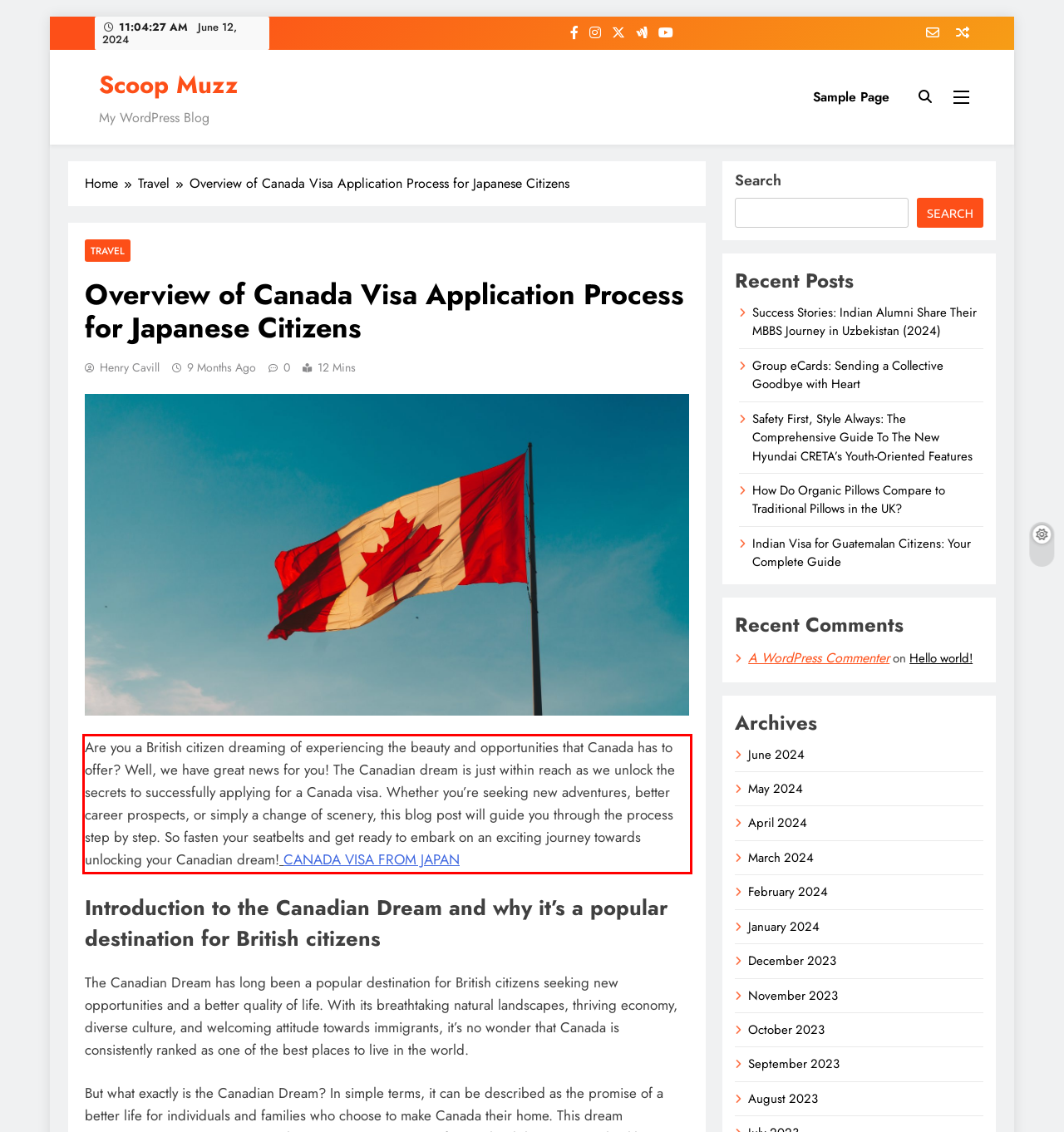Within the screenshot of the webpage, there is a red rectangle. Please recognize and generate the text content inside this red bounding box.

Are you a British citizen dreaming of experiencing the beauty and opportunities that Canada has to offer? Well, we have great news for you! The Canadian dream is just within reach as we unlock the secrets to successfully applying for a Canada visa. Whether you’re seeking new adventures, better career prospects, or simply a change of scenery, this blog post will guide you through the process step by step. So fasten your seatbelts and get ready to embark on an exciting journey towards unlocking your Canadian dream! CANADA VISA FROM JAPAN